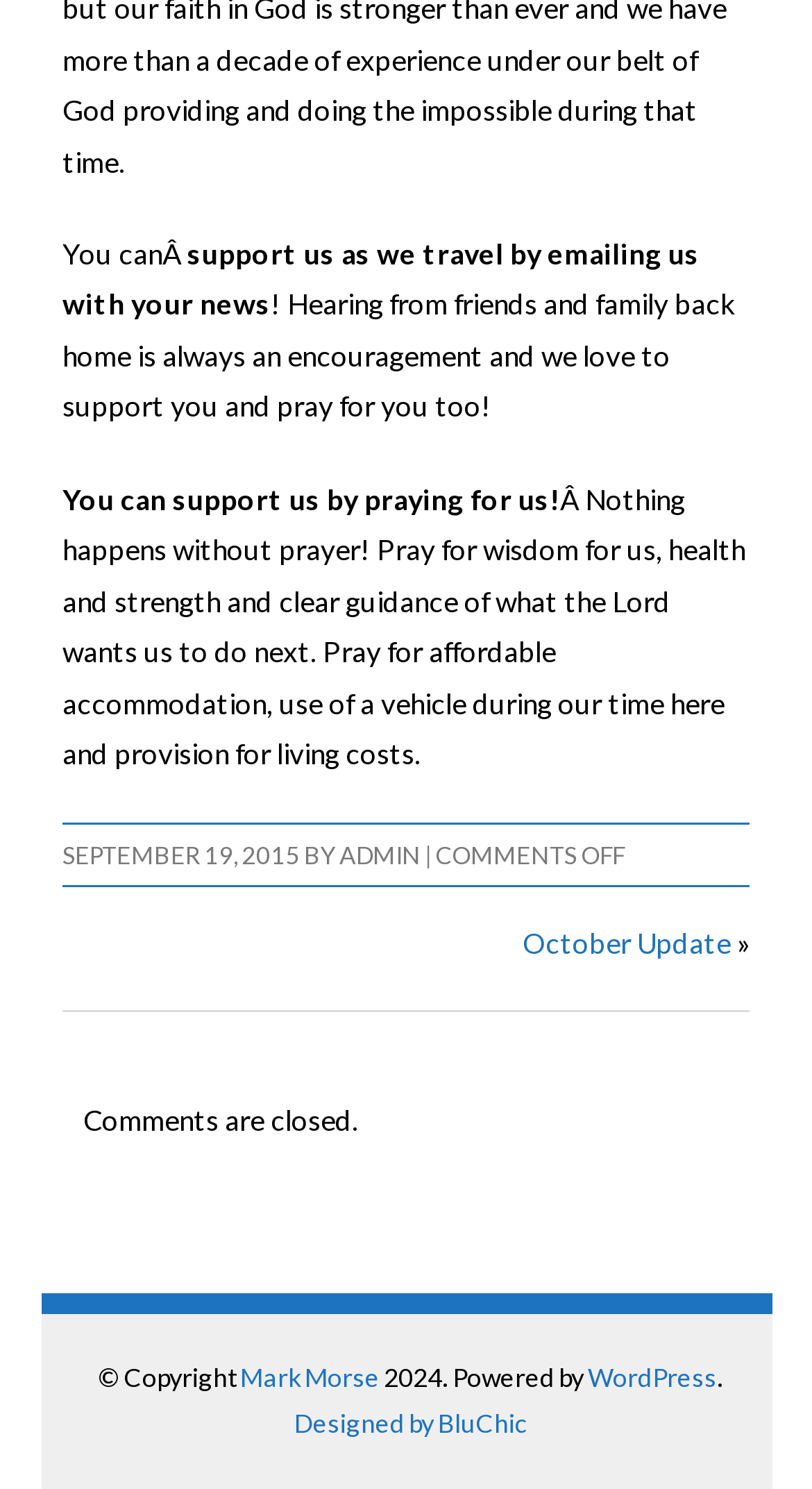What is the status of comments on the webpage?
Please give a detailed and elaborate answer to the question.

I found the status of comments on the webpage by looking at the text 'Comments are closed.' which is located below the update section.